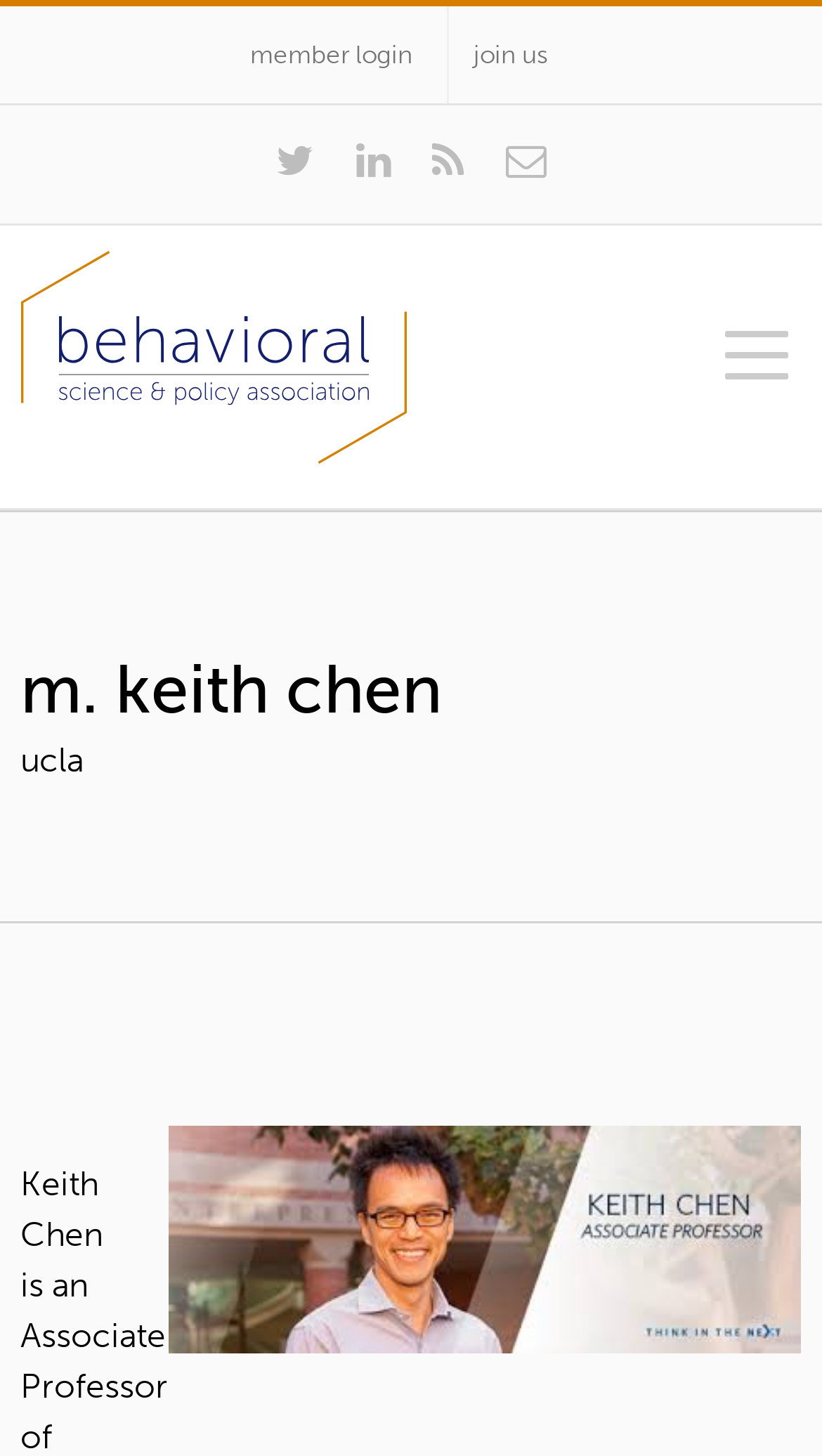Specify the bounding box coordinates for the region that must be clicked to perform the given instruction: "join the association".

[0.545, 0.004, 0.696, 0.071]